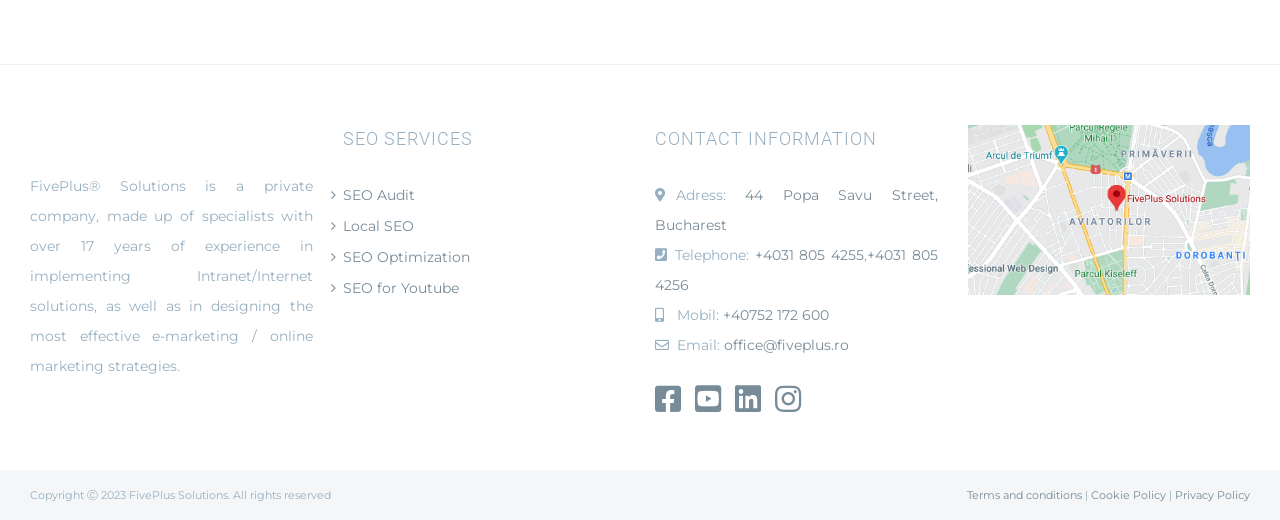What is the phone number of the company?
Give a detailed and exhaustive answer to the question.

The phone number can be found in the link element '+4031 805 4255' under the 'CONTACT INFORMATION' heading, next to the 'Telephone:' static text.